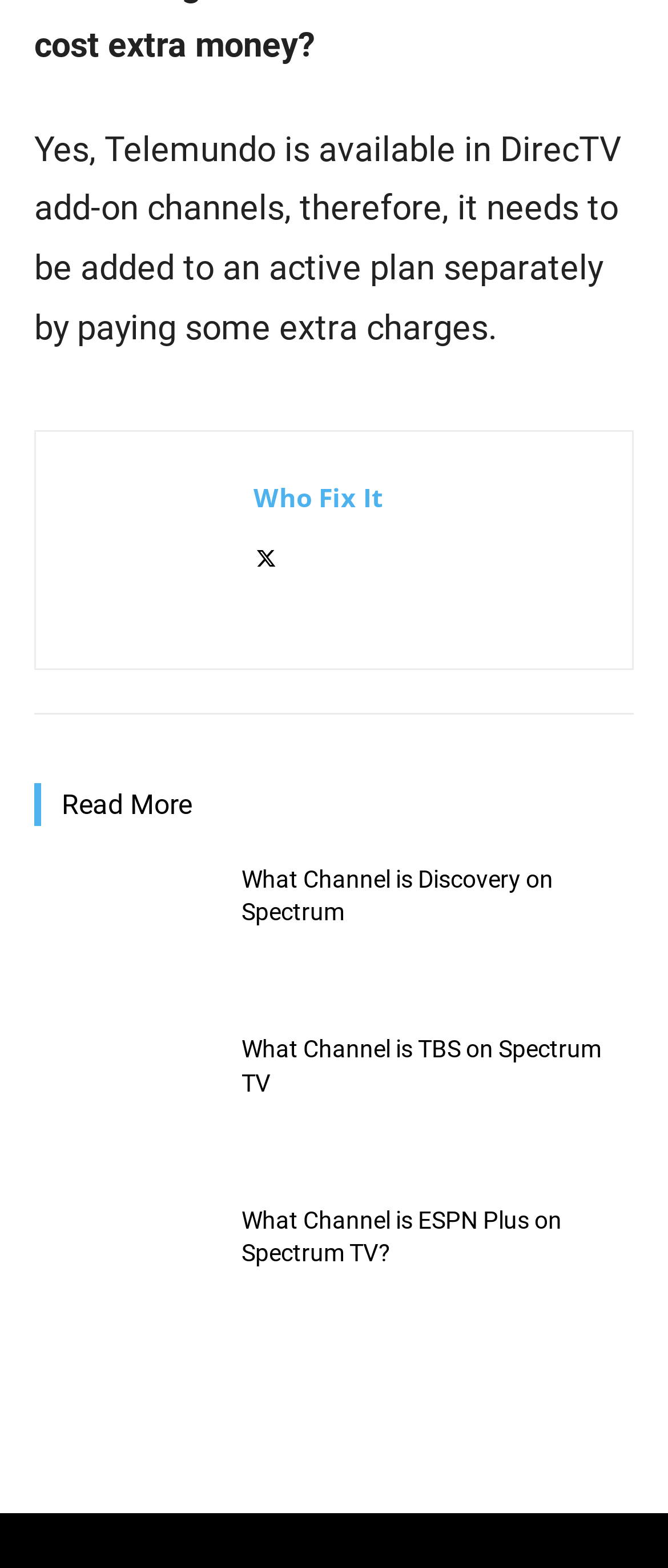What is Telemundo available on?
Please provide a comprehensive answer based on the details in the screenshot.

According to the text on the webpage, 'Yes, Telemundo is available in DirecTV add-on channels, therefore, it needs to be added to an active plan separately by paying some extra charges.' This indicates that Telemundo is available on DirecTV add-on channels.